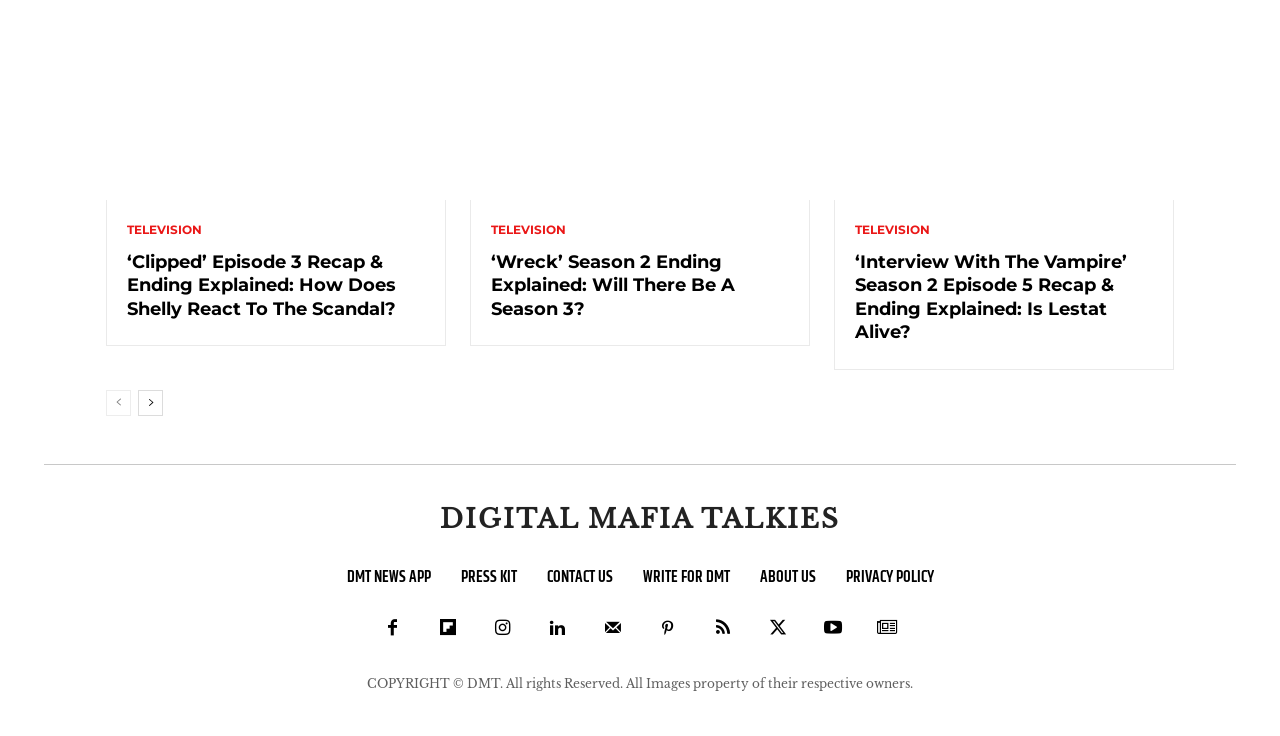Please indicate the bounding box coordinates of the element's region to be clicked to achieve the instruction: "Learn more about Digital Mafia Talkies". Provide the coordinates as four float numbers between 0 and 1, i.e., [left, top, right, bottom].

[0.344, 0.686, 0.656, 0.724]